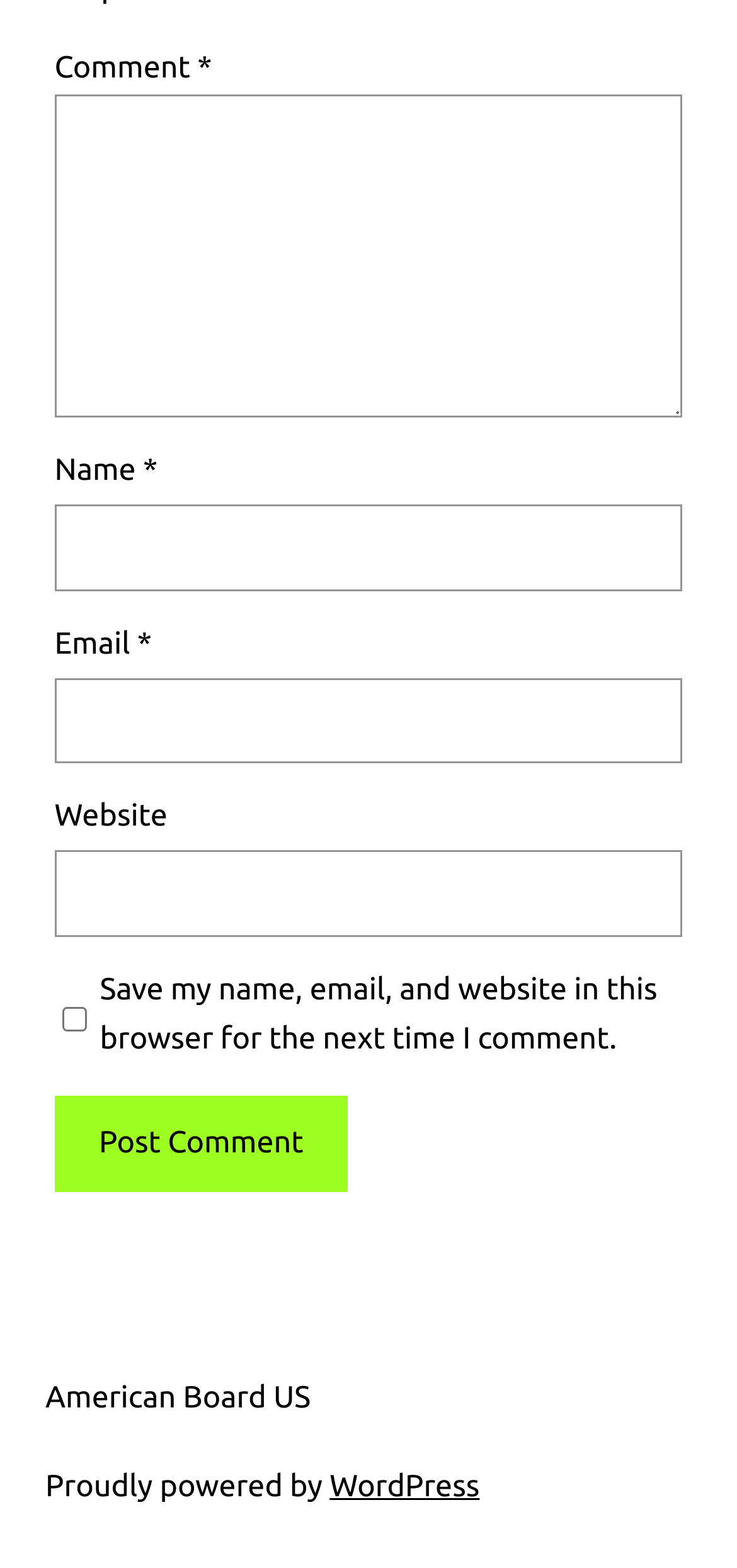How many textboxes are required?
Based on the visual information, provide a detailed and comprehensive answer.

There are four textboxes in total: 'Comment', 'Name', 'Email', and 'Website'. The 'Comment', 'Name', and 'Email' textboxes are marked as required, indicated by the '*' symbol next to their labels.